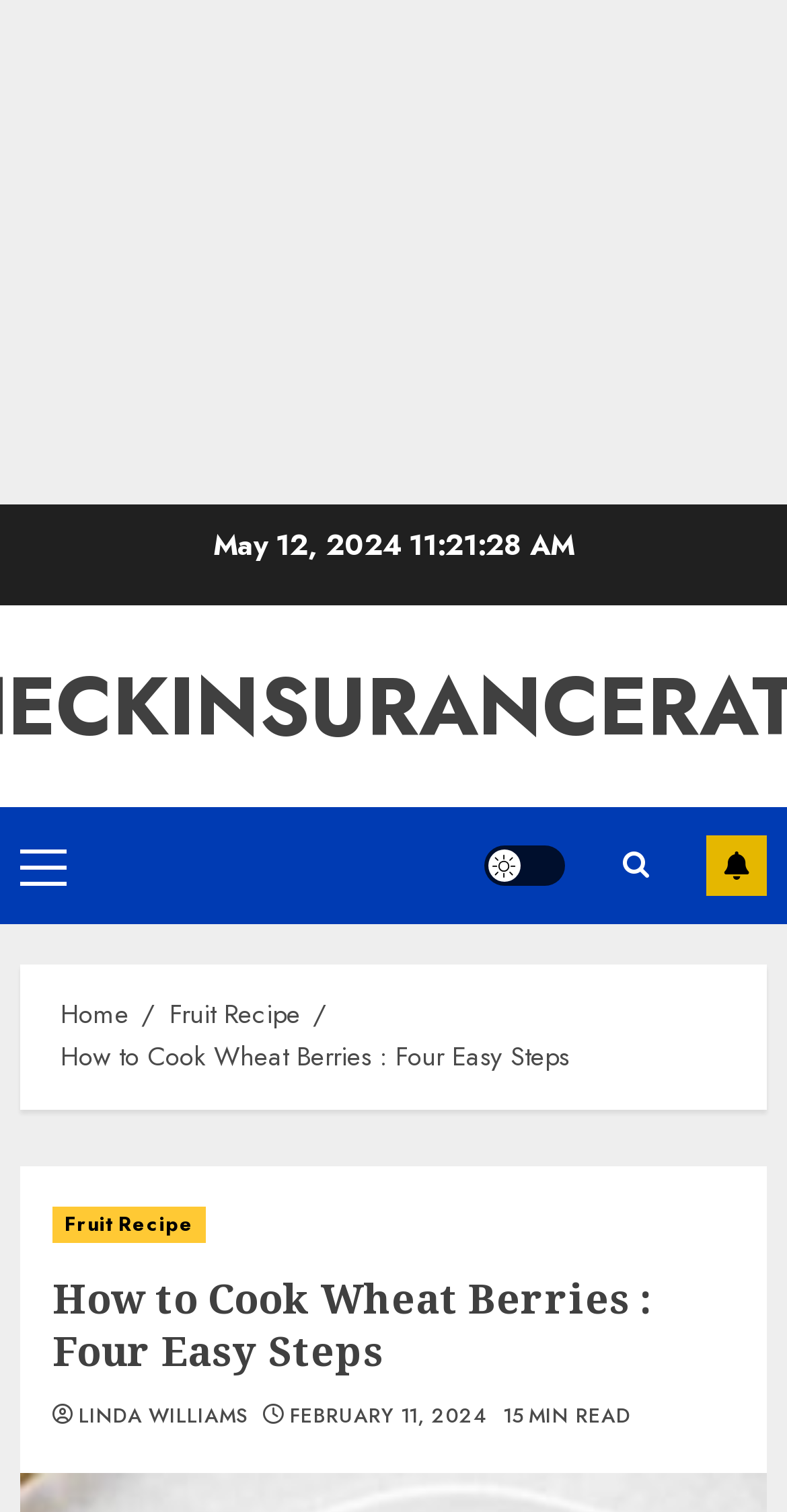Identify the bounding box for the described UI element: "Linda Williams".

[0.1, 0.927, 0.313, 0.946]